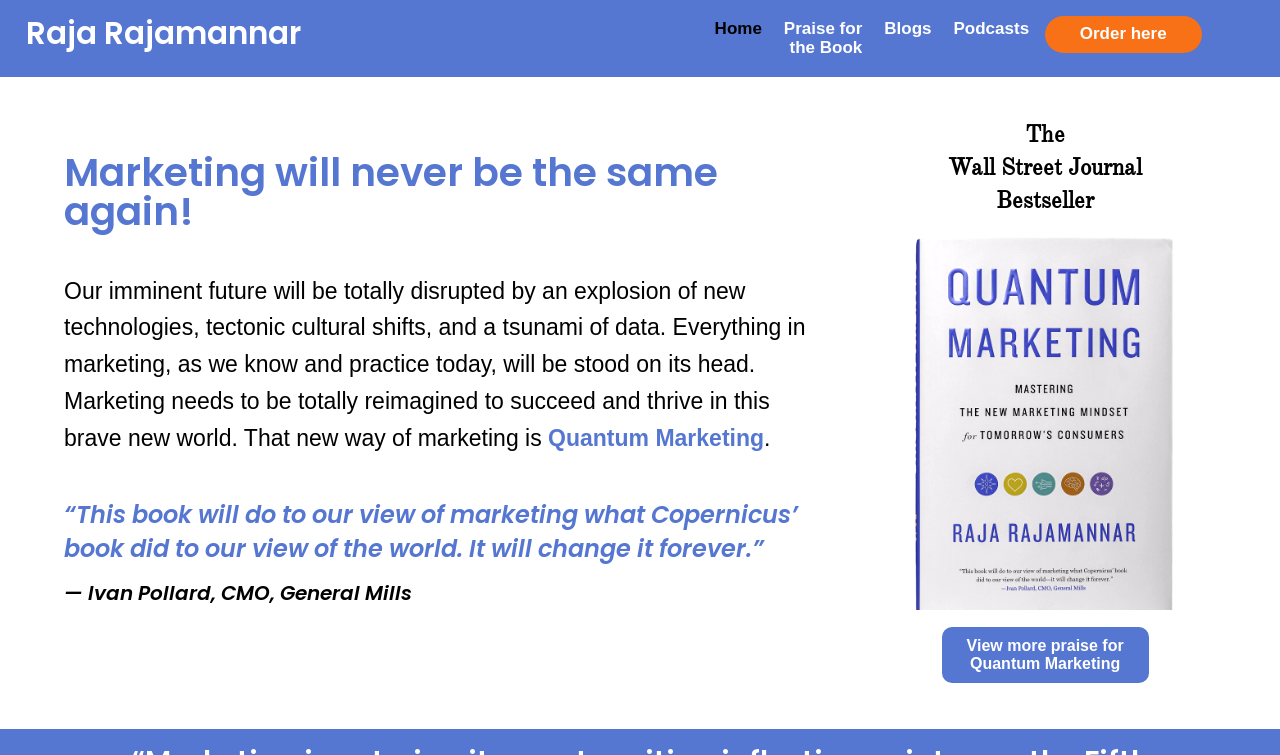Use a single word or phrase to respond to the question:
What is the occupation of Ivan Pollard?

CMO, General Mills